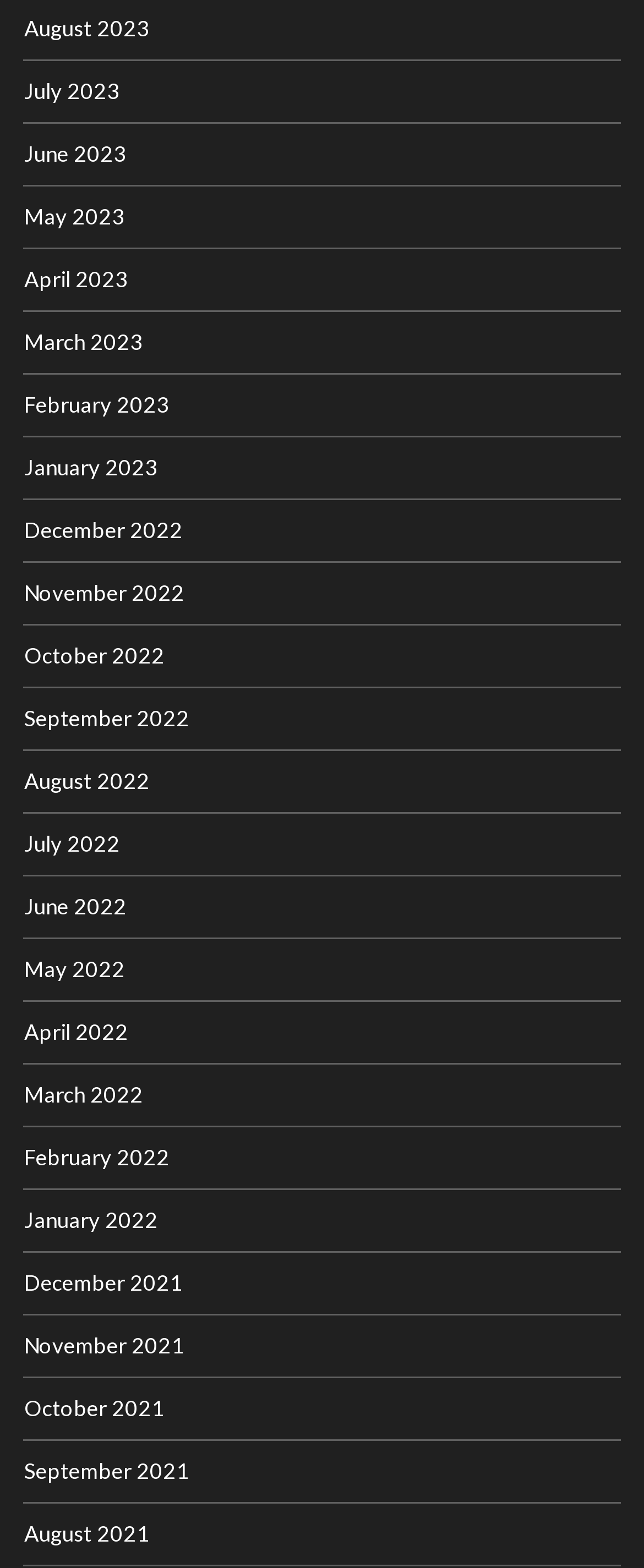Please pinpoint the bounding box coordinates for the region I should click to adhere to this instruction: "view August 2023".

[0.038, 0.009, 0.232, 0.026]